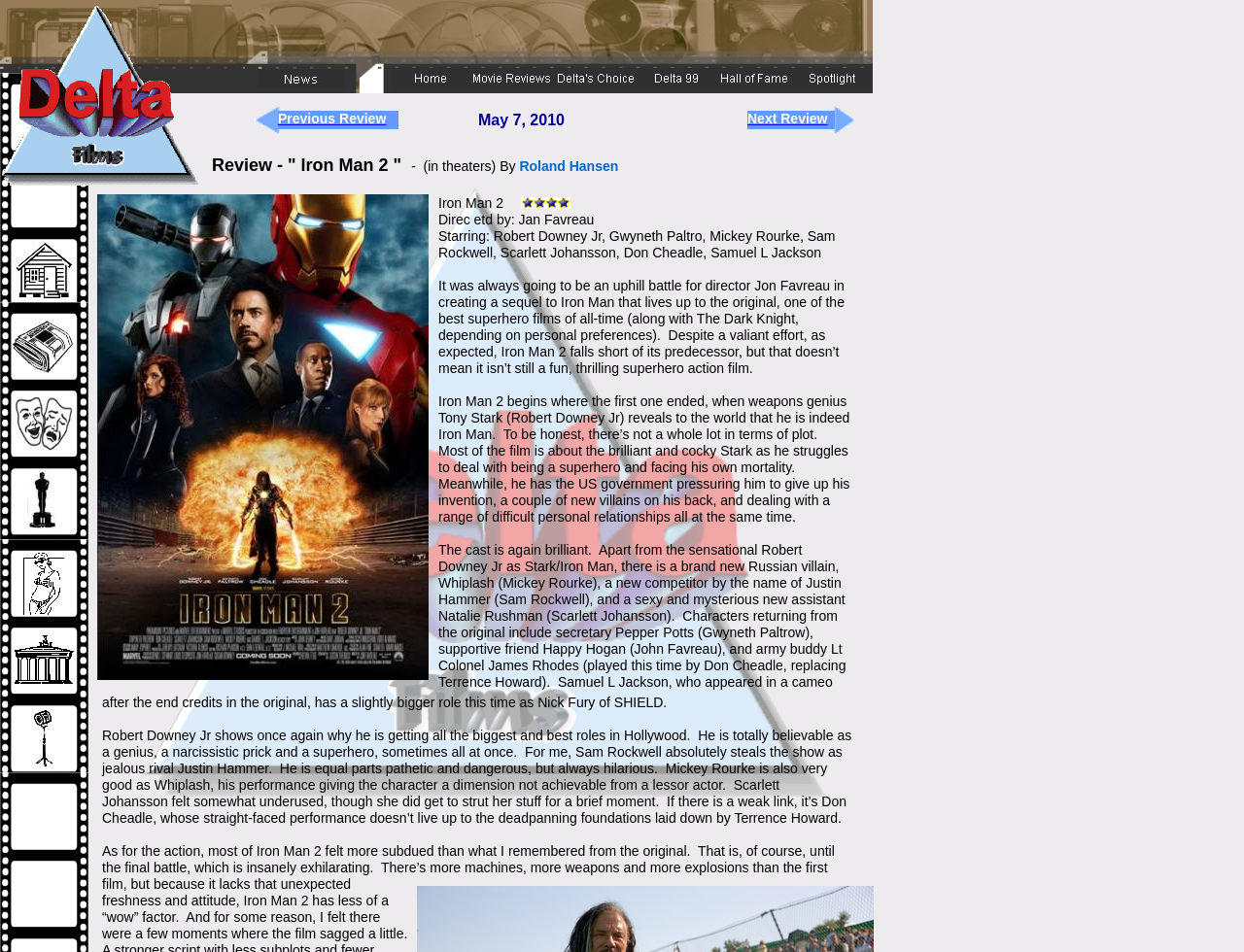Please locate the bounding box coordinates for the element that should be clicked to achieve the following instruction: "Click on the 'REVIEWS' link". Ensure the coordinates are given as four float numbers between 0 and 1, i.e., [left, top, right, bottom].

[0.012, 0.461, 0.059, 0.478]